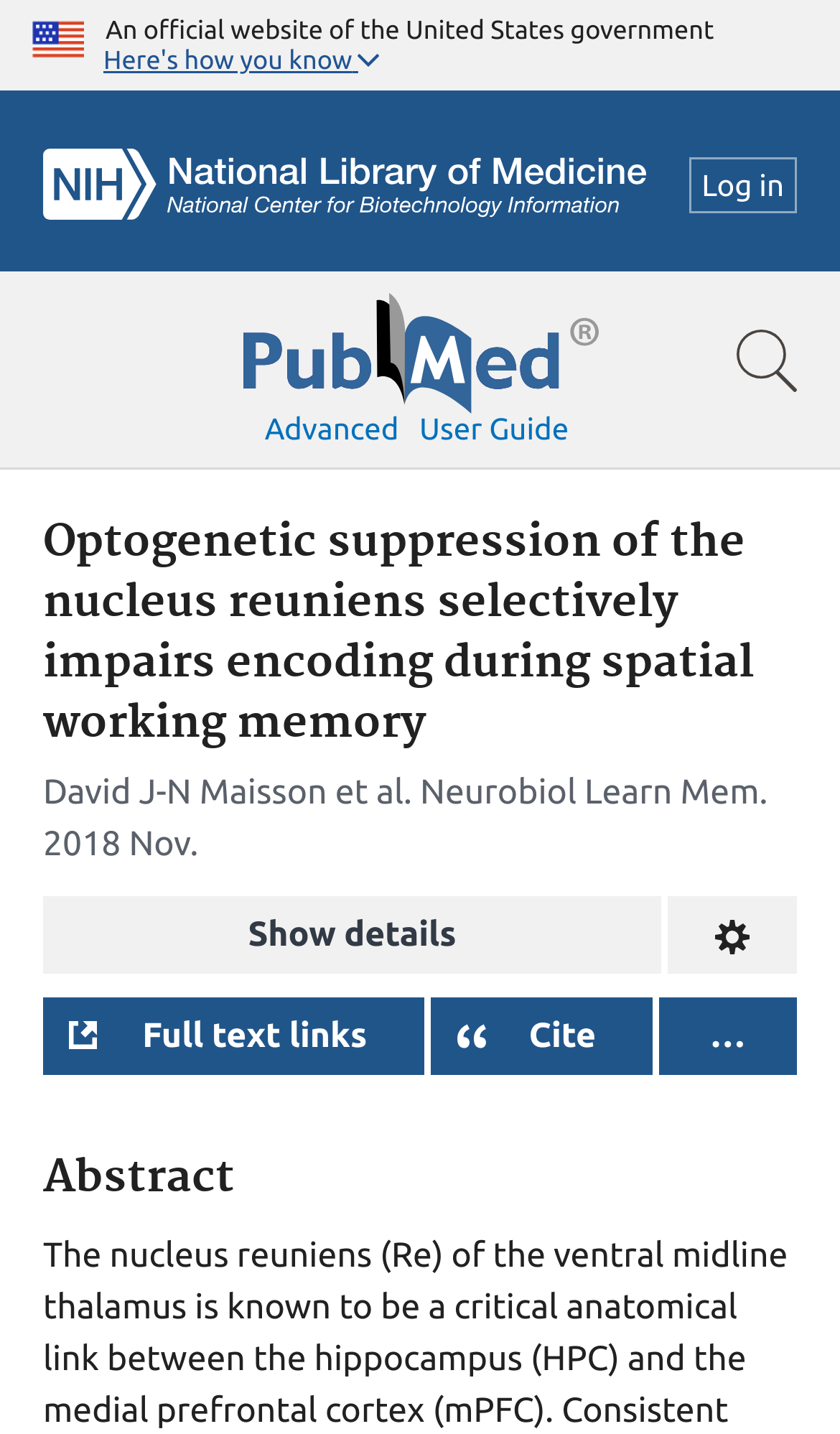Provide the bounding box coordinates of the UI element this sentence describes: "Full text links".

[0.051, 0.695, 0.504, 0.749]